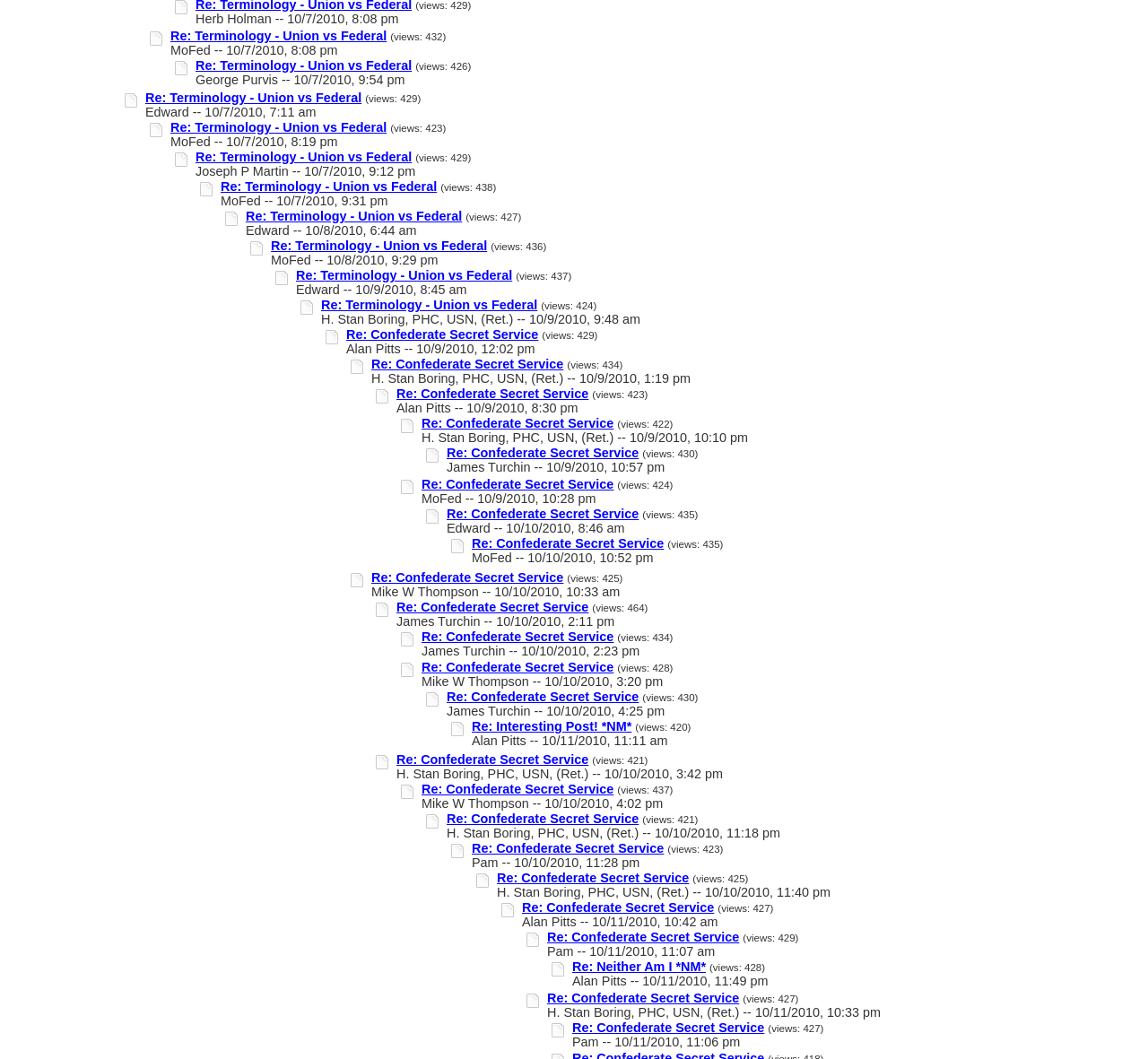Bounding box coordinates must be specified in the format (top-left x, top-left y, bottom-right x, bottom-right y). All values should be floating point numbers between 0 and 1. What are the bounding box coordinates of the UI element described as: Re: Neither Am I *NM*

[0.498, 0.906, 0.615, 0.92]